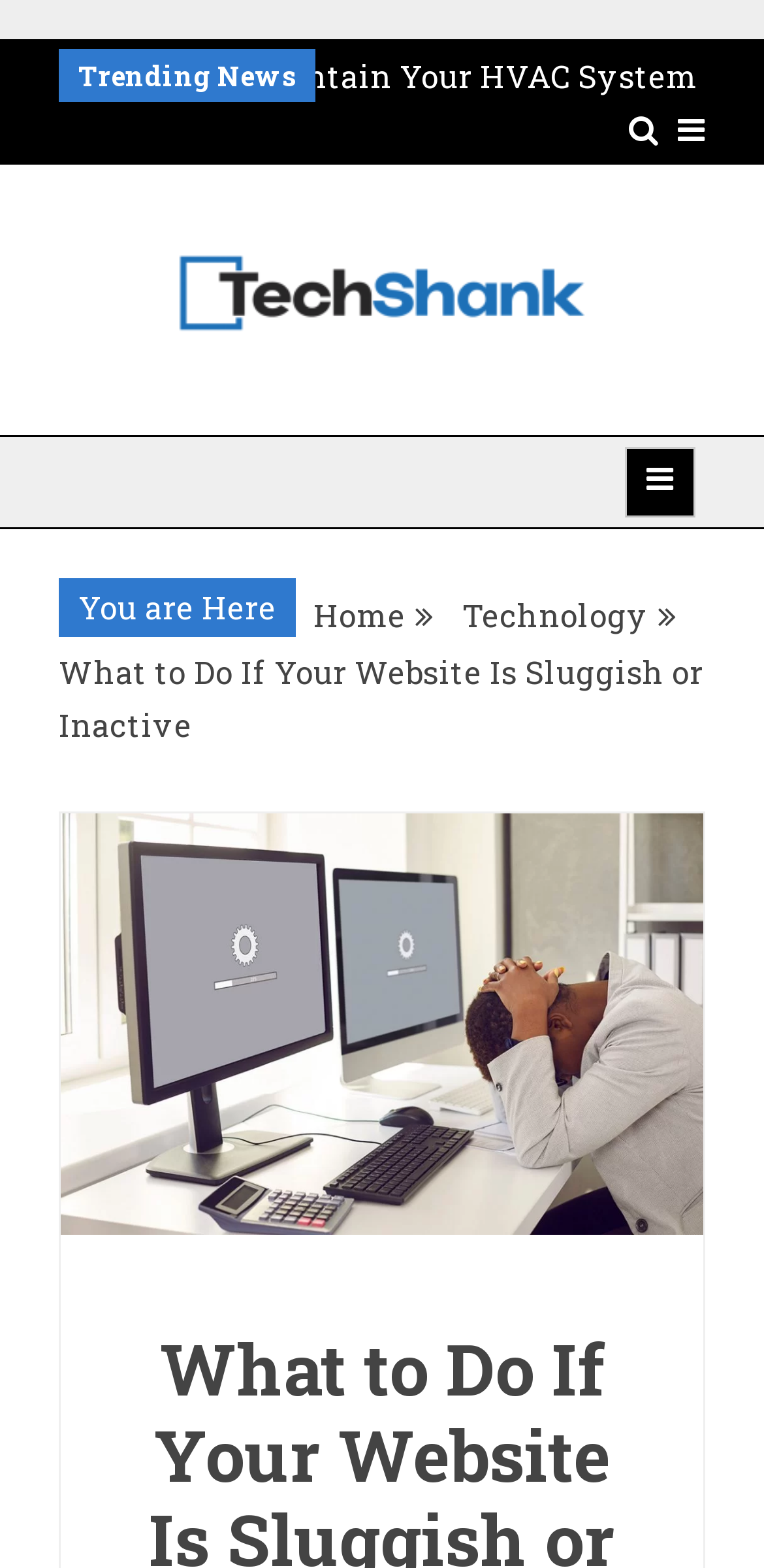Please locate the bounding box coordinates of the element that needs to be clicked to achieve the following instruction: "Click on the 'SentryCard Biometric Fingerprint Smart Card' link". The coordinates should be four float numbers between 0 and 1, i.e., [left, top, right, bottom].

None